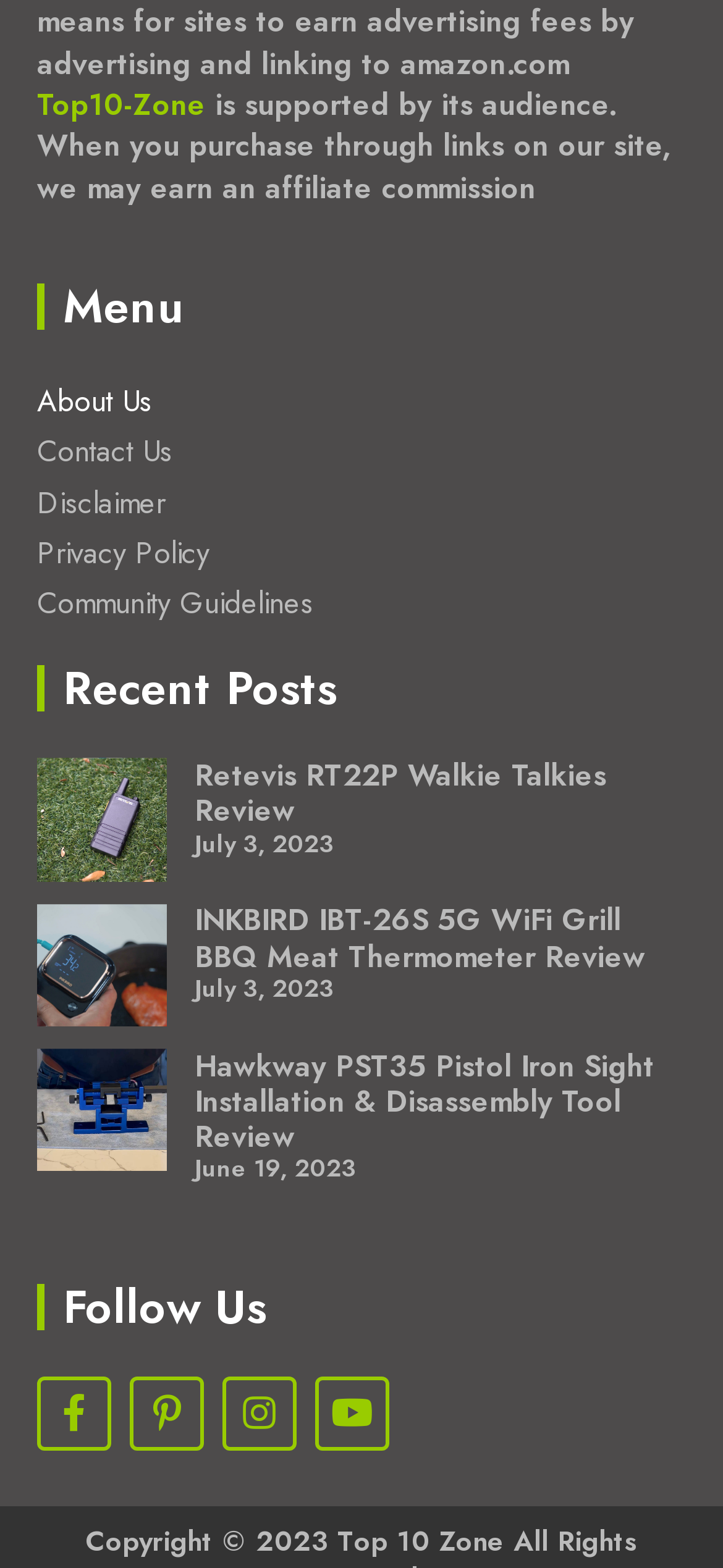How many articles are on the webpage?
Using the image as a reference, give an elaborate response to the question.

I counted the number of article elements on the webpage, which are [232], [233], and [234]. Each of these elements contains a link to a specific article, so I concluded that there are 3 articles on the webpage.